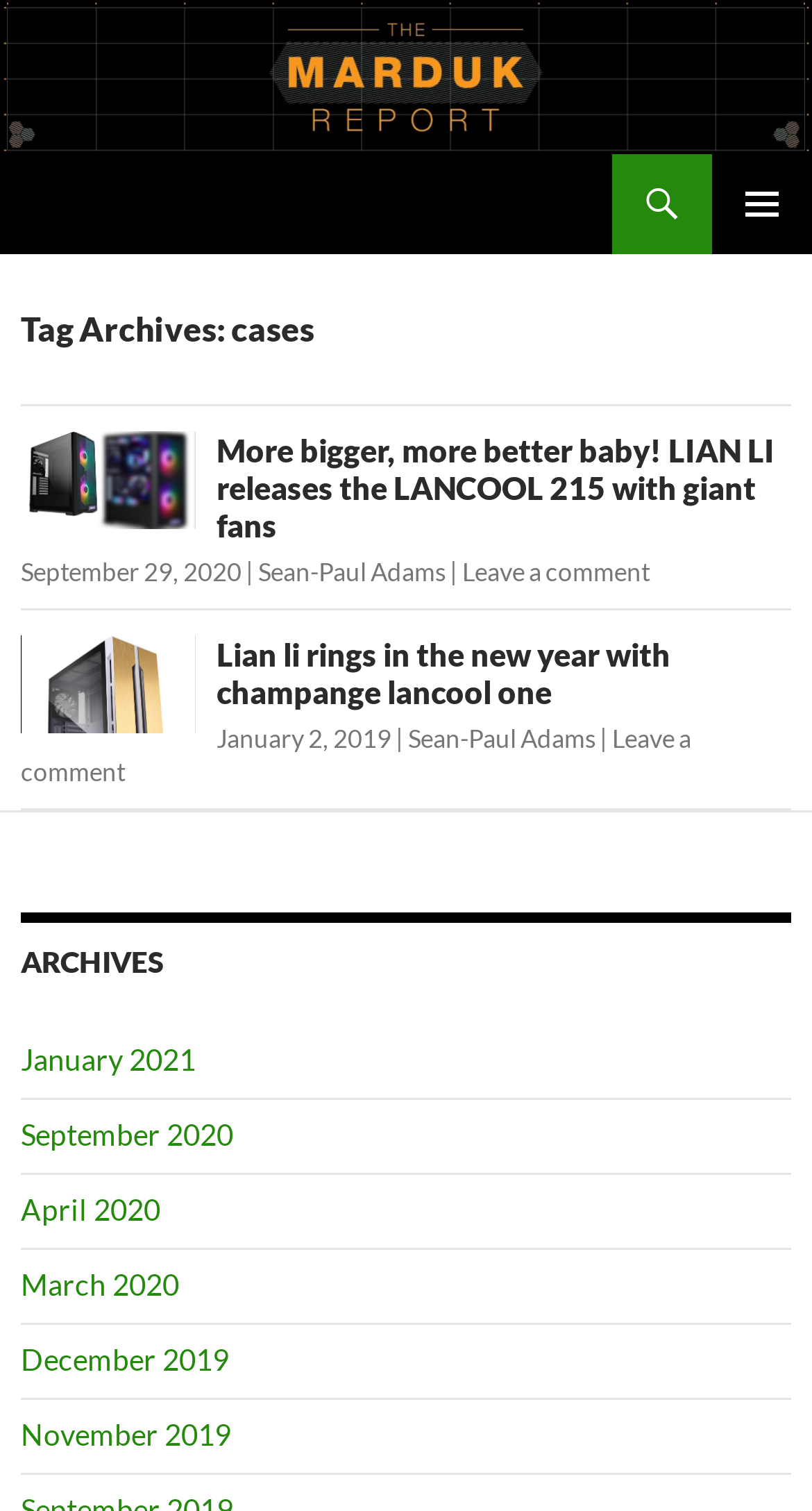Predict the bounding box for the UI component with the following description: "Leave a comment".

[0.026, 0.478, 0.851, 0.521]